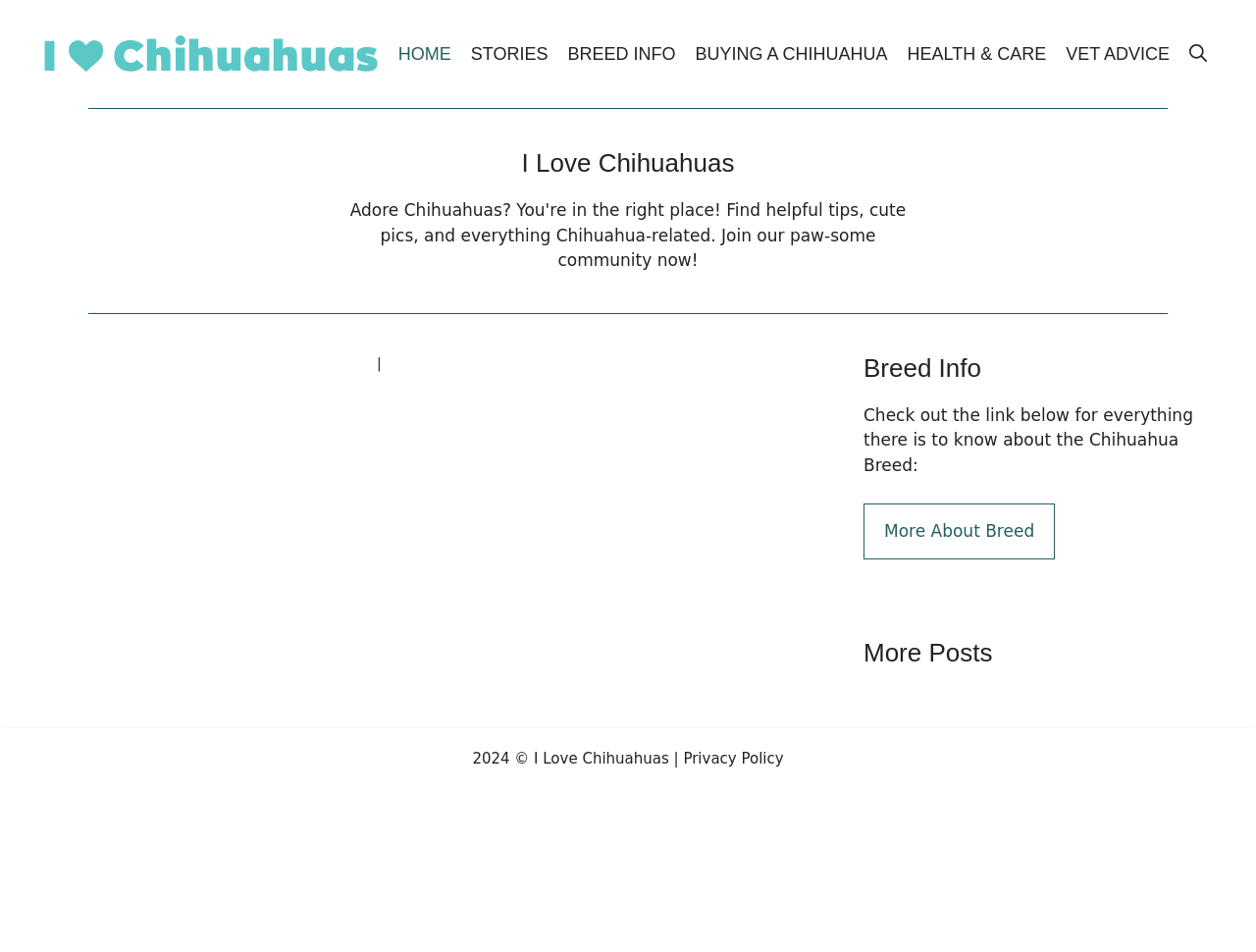What is the topic of the 'HEALTH & CARE' link?
Look at the image and respond with a single word or a short phrase.

Health and care of Chihuahuas